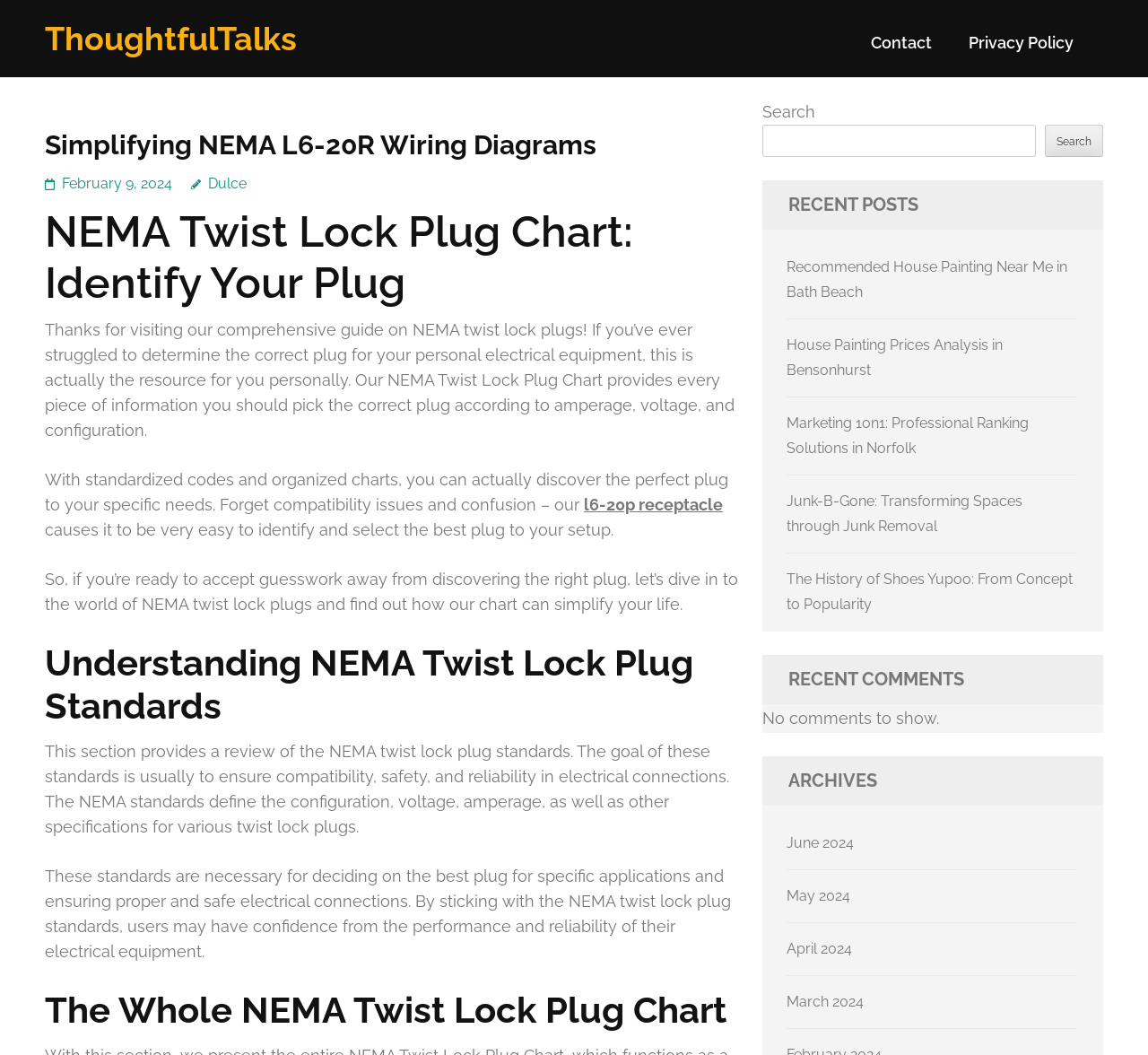Find and provide the bounding box coordinates for the UI element described here: "parent_node: Search name="s"". The coordinates should be given as four float numbers between 0 and 1: [left, top, right, bottom].

[0.664, 0.118, 0.902, 0.149]